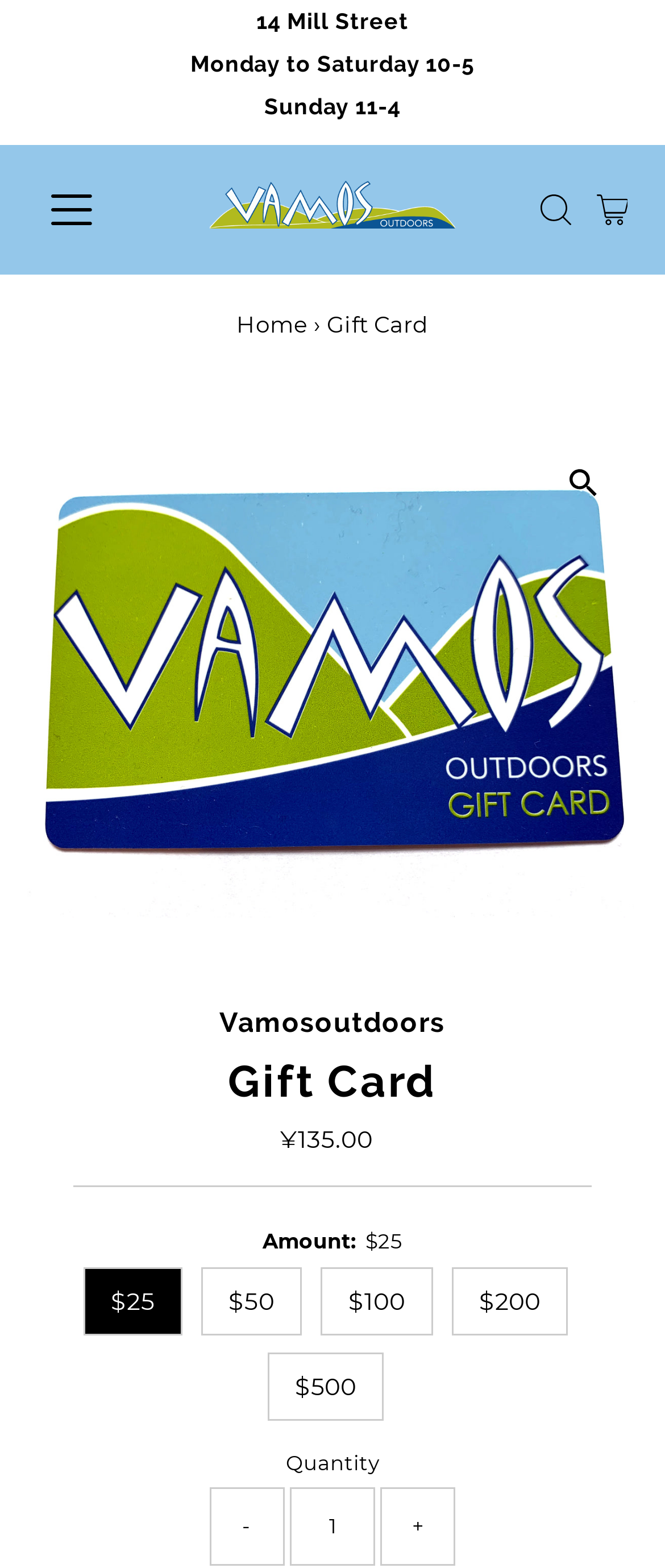Answer briefly with one word or phrase:
What is the price of the gift card?

¥135.00